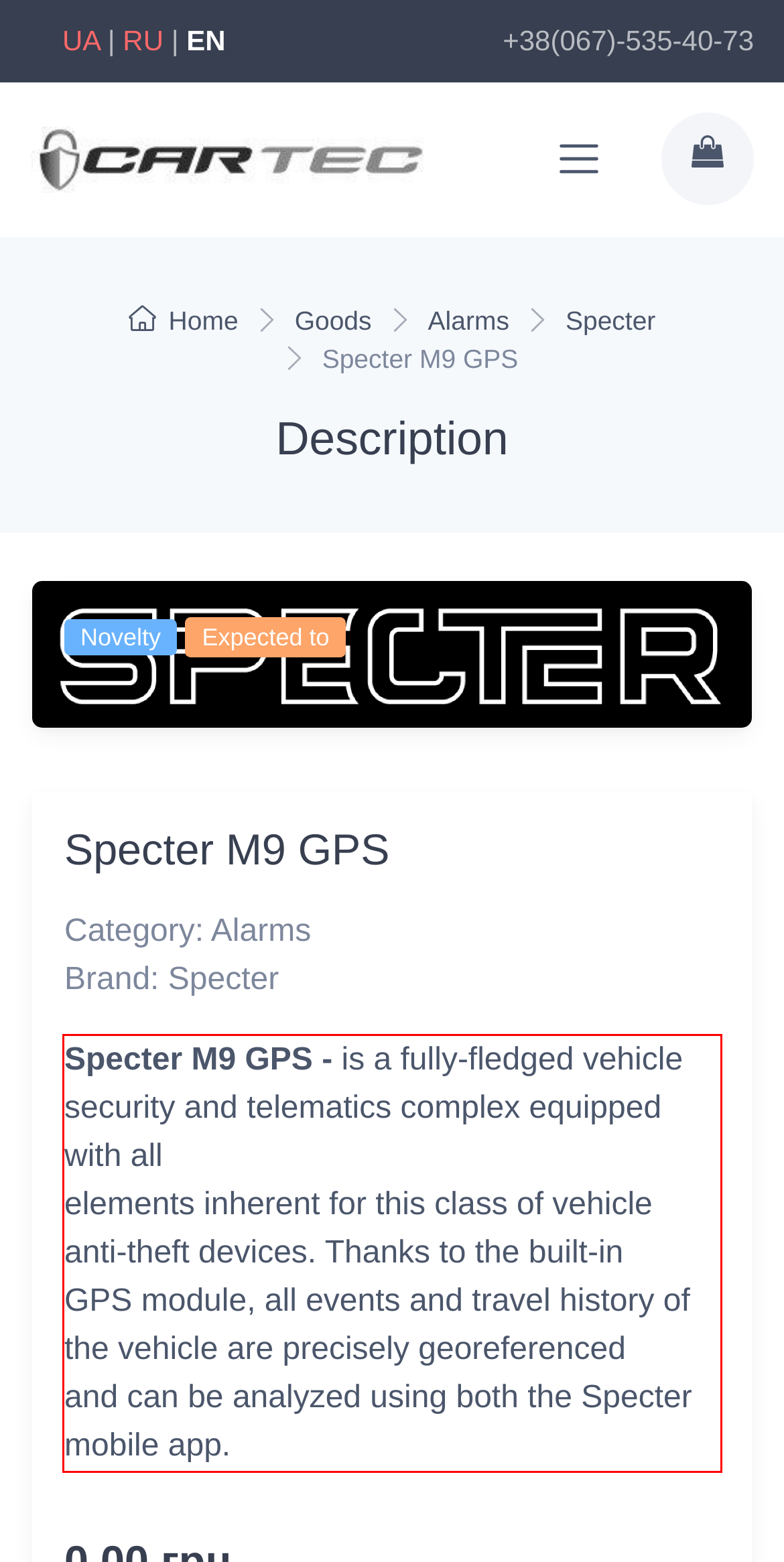By examining the provided screenshot of a webpage, recognize the text within the red bounding box and generate its text content.

Specter М9 GPS - is a fully-fledged vehicle security and telematics complex equipped with all elements inherent for this class of vehicle anti-theft devices. Thanks to the built-in GPS module, all events and travel history of the vehicle are precisely georeferenced and can be analyzed using both the Specter mobile app.